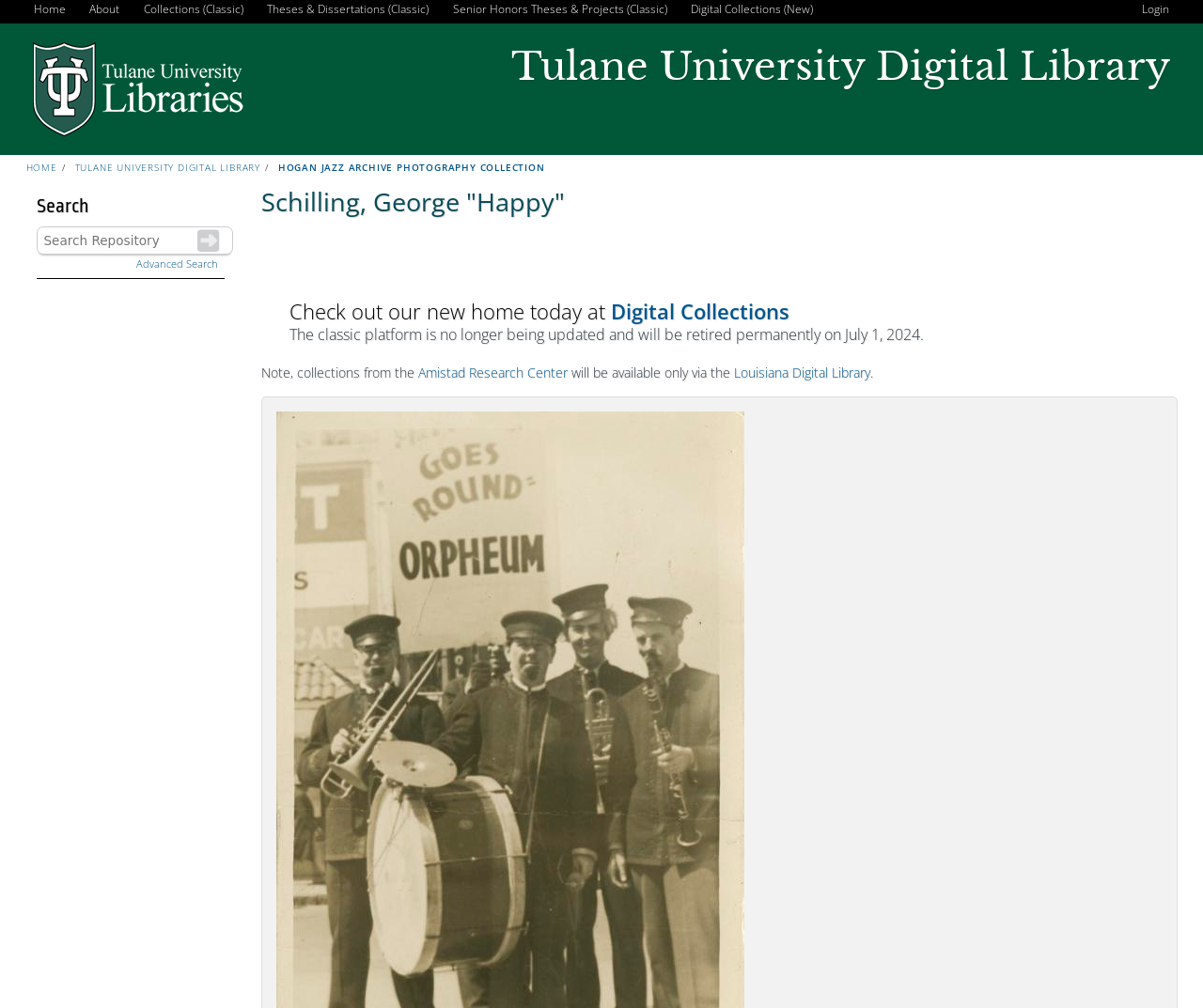Using the description: "About", determine the UI element's bounding box coordinates. Ensure the coordinates are in the format of four float numbers between 0 and 1, i.e., [left, top, right, bottom].

[0.073, 0.0, 0.101, 0.019]